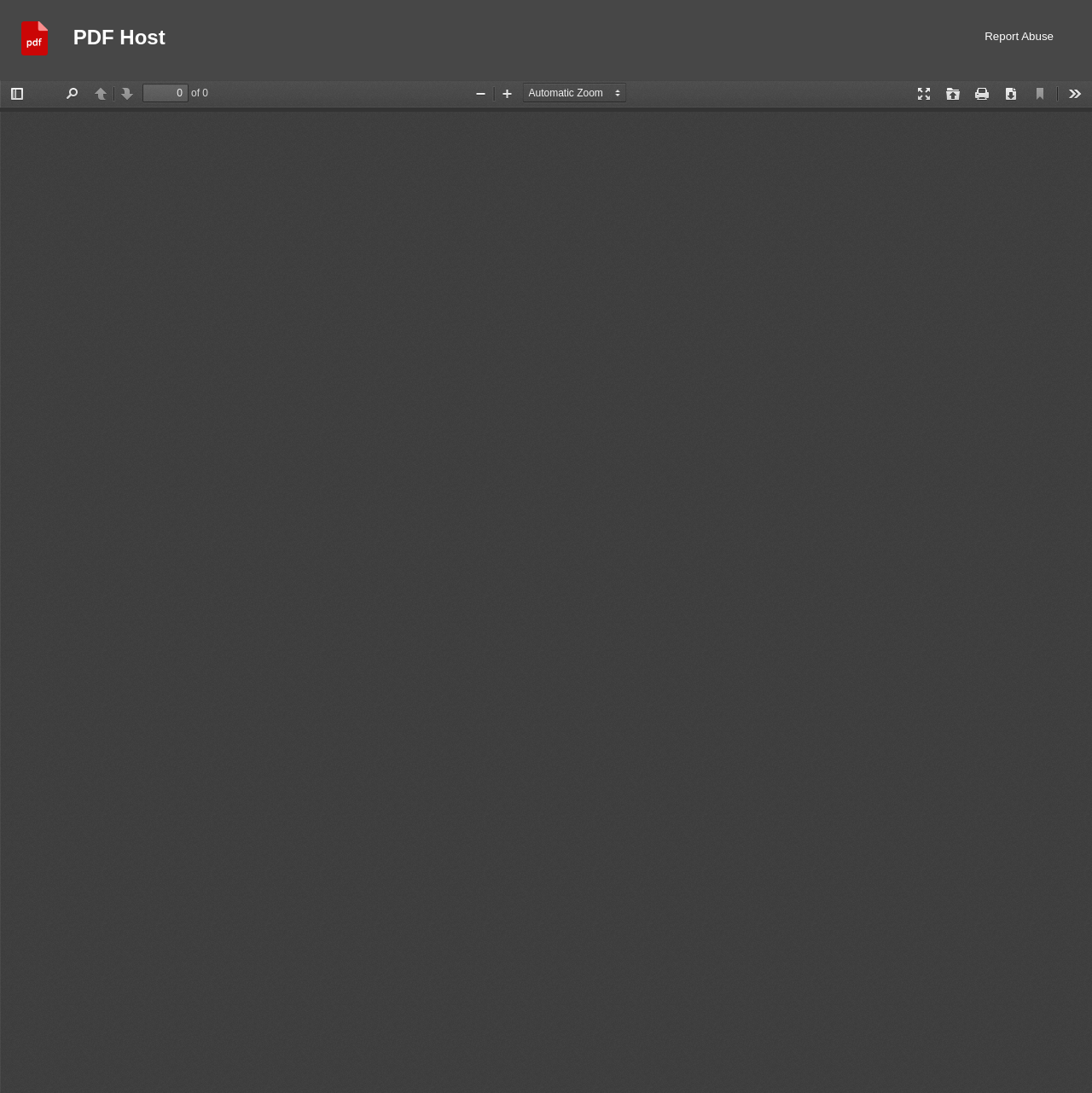Analyze and describe the webpage in a detailed narrative.

The webpage appears to be a PDF viewer with various tools and navigation options. At the top left corner, there is a logo and a link to "PDF Host". On the top right corner, there is a link to "Report Abuse". 

Below the top section, there are several buttons and controls. From left to right, there are buttons to toggle the sidebar, find, and navigate through the PDF pages. The navigation buttons, "Previous" and "Next", are currently disabled. There is a spin button to select a page, with a label showing the current page number out of a total of 0 pages. 

Further to the right, there are buttons to switch to presentation mode, open, print, and download the PDF. A link to "Current View" is also present. At the far right, there is a button to access more tools. 

In the middle of the top section, there are zoom controls, including buttons to zoom out and zoom in, as well as a combobox to select a specific zoom level.